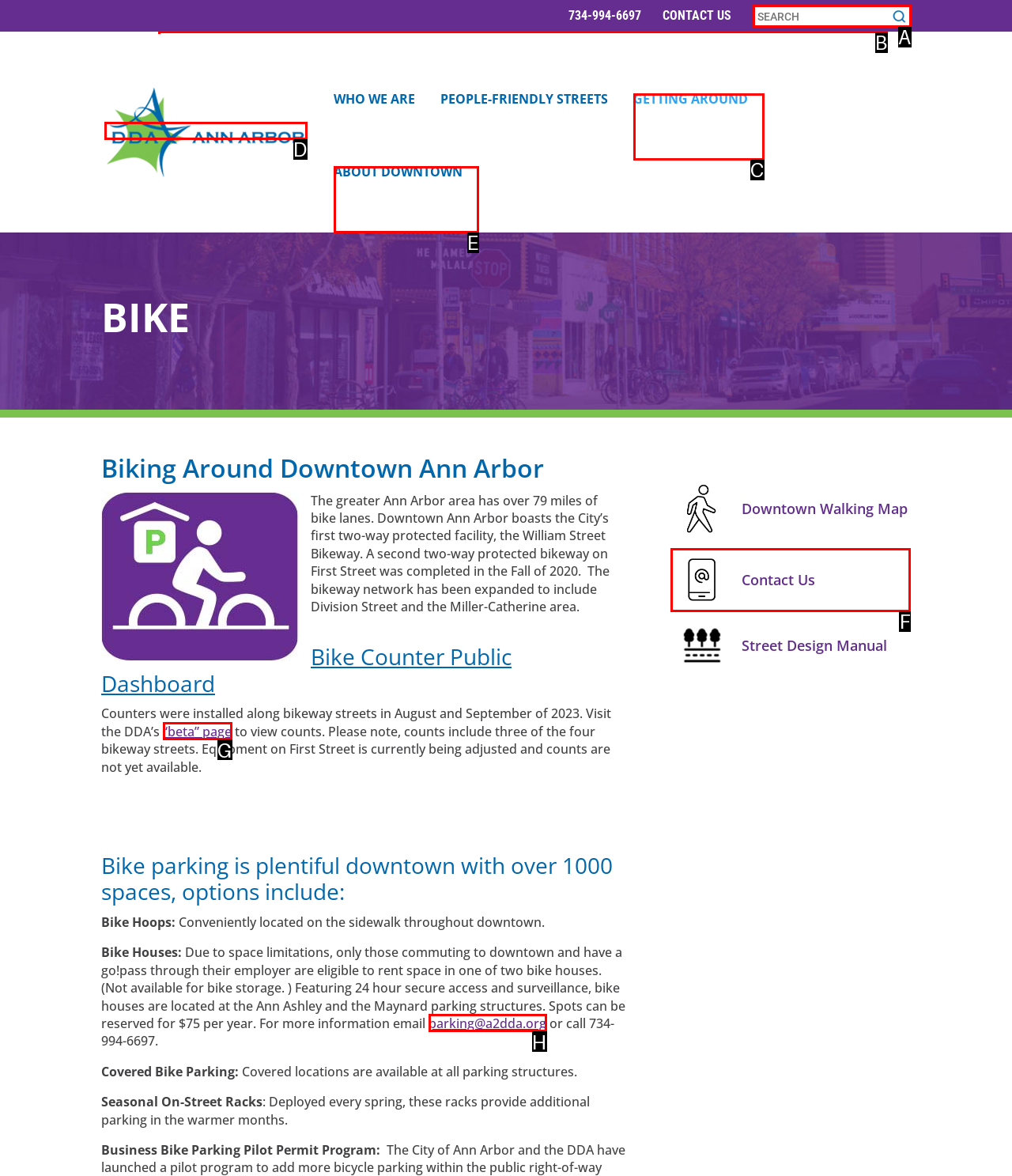Find the HTML element that matches the description: About Downtown
Respond with the corresponding letter from the choices provided.

E